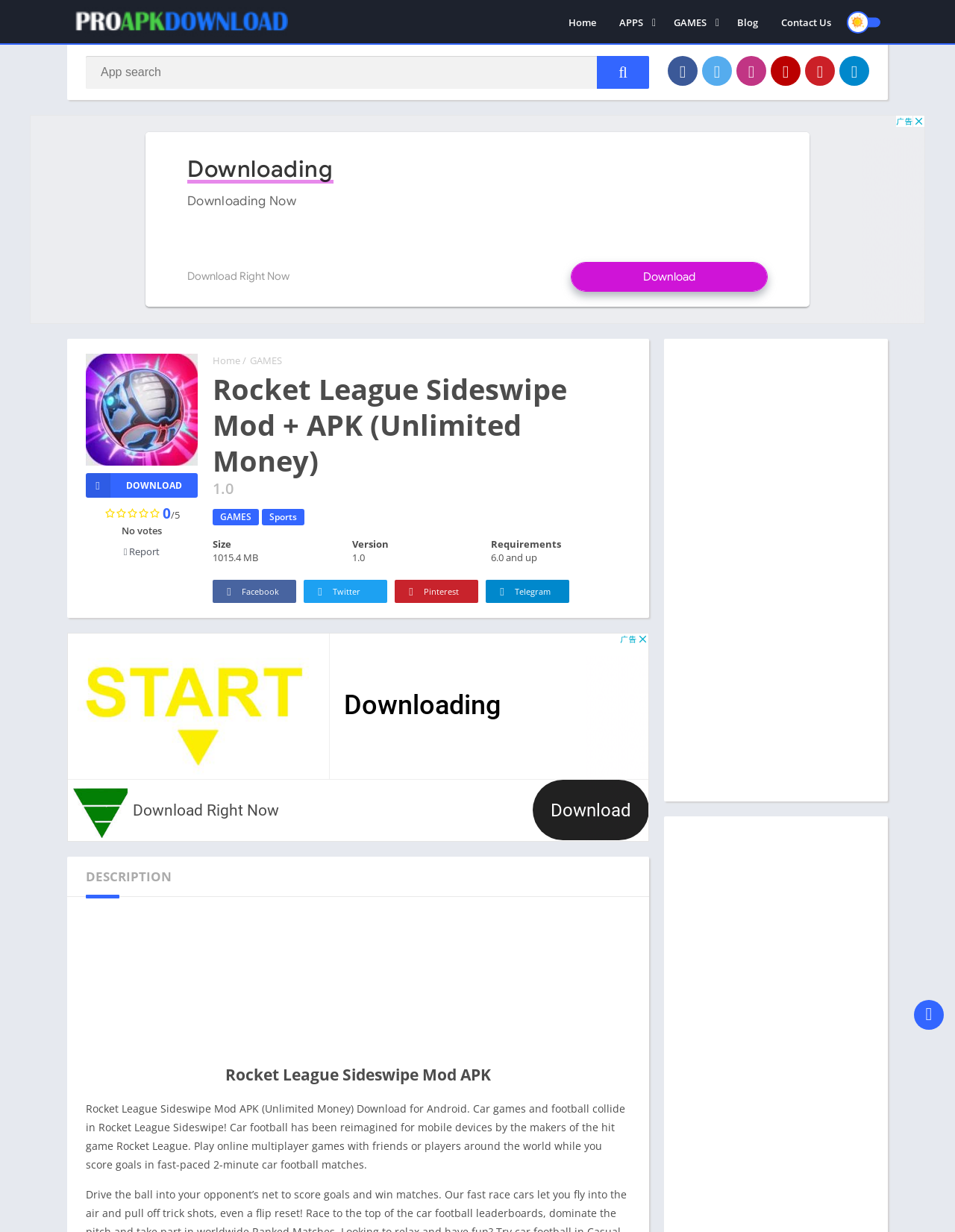Determine the bounding box coordinates of the UI element described by: "Contact Us".

[0.806, 0.008, 0.882, 0.029]